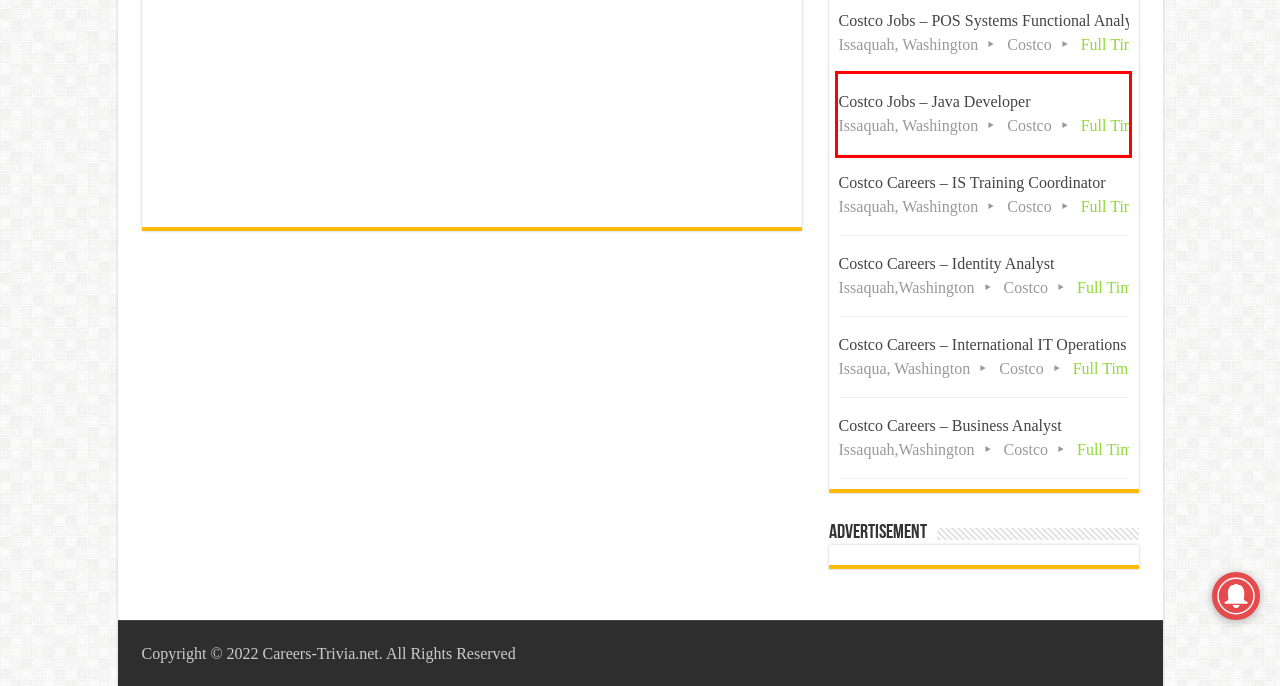You are presented with a screenshot of a webpage containing a red bounding box around a particular UI element. Select the best webpage description that matches the new webpage after clicking the element within the bounding box. Here are the candidates:
A. Costco Jobs - Java Developer
B. Costco Careers - Business Analyst
C. Costco Careers - Identity Analyst
D. Costco Careers - International IT Operations Analyst
E. You searched for banking - Careers Trivia - Latest Jobs 2022
F. You searched for IT - Careers Trivia - Latest Jobs 2022
G. Costco Careers - IS Training Coordinator
H. Contact Us

A